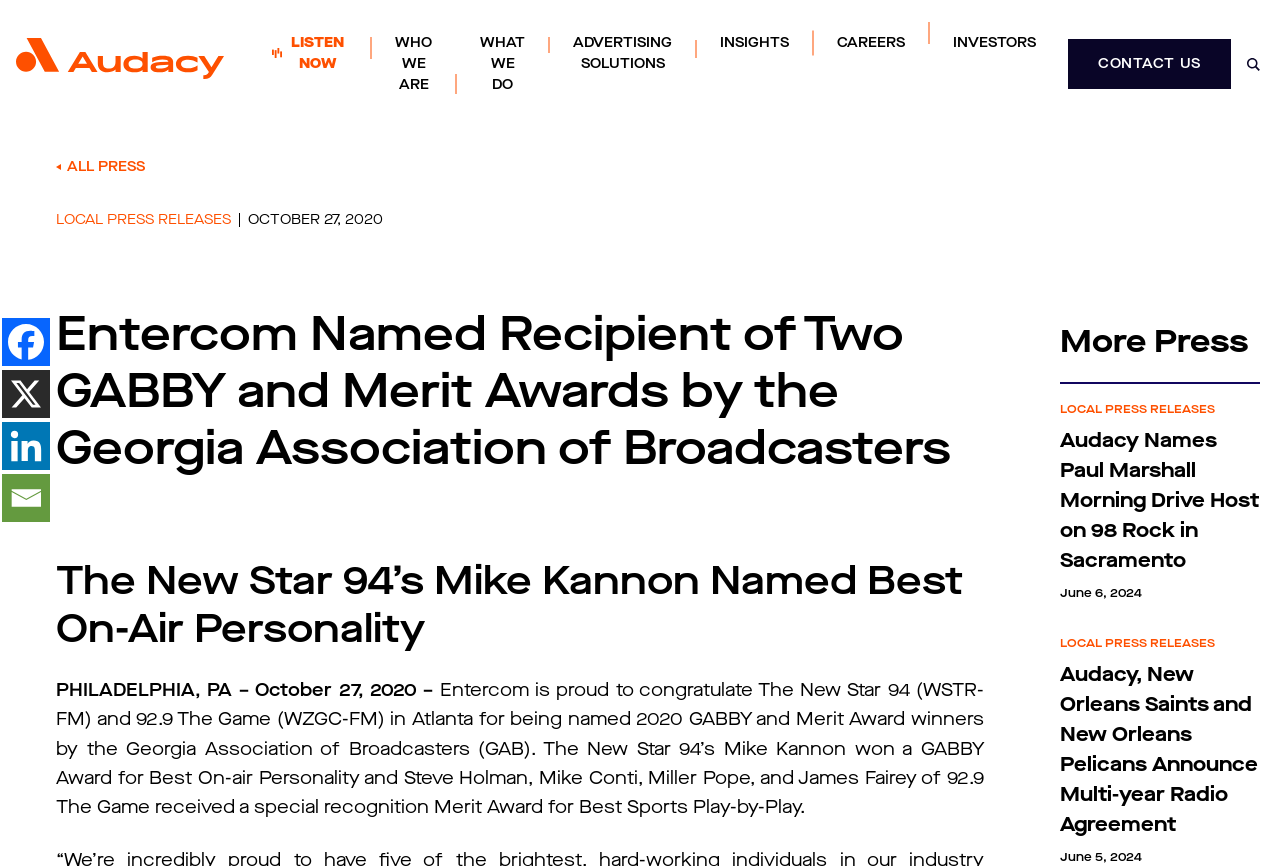Use a single word or phrase to respond to the question:
How many social media links are there in the footer?

4